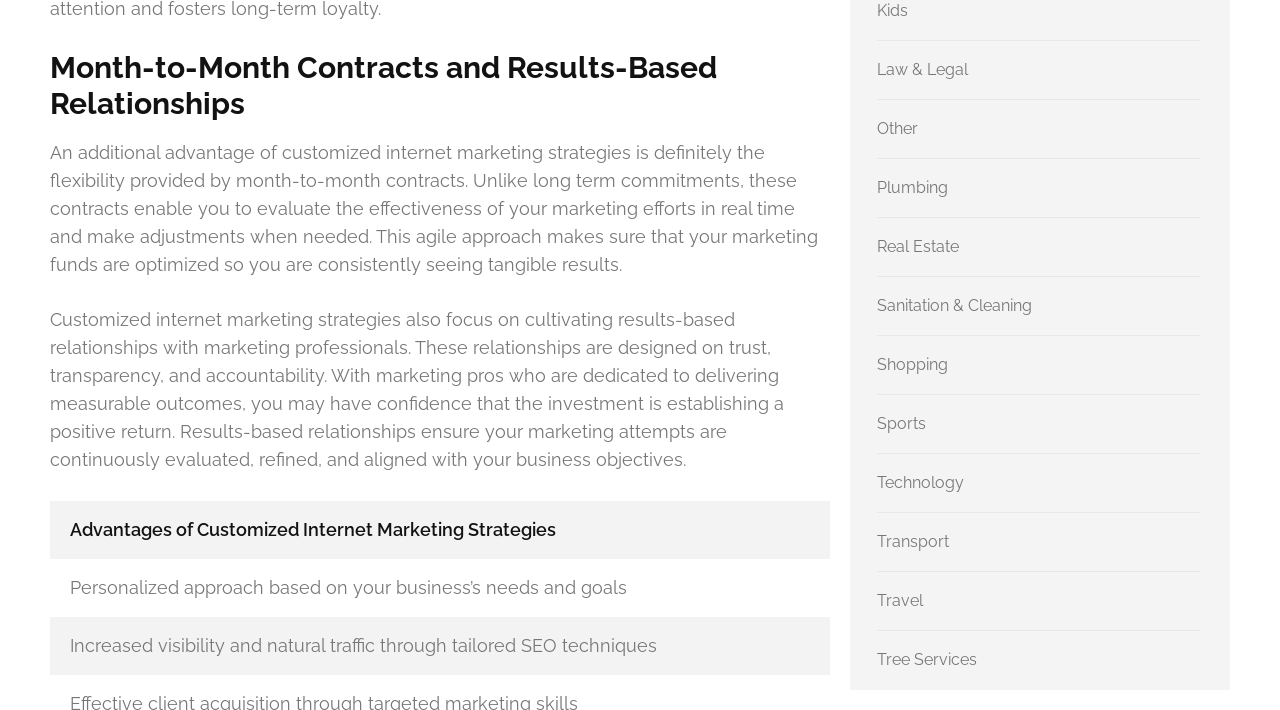Please identify the bounding box coordinates of the clickable element to fulfill the following instruction: "Click on 'Technology'". The coordinates should be four float numbers between 0 and 1, i.e., [left, top, right, bottom].

[0.685, 0.667, 0.753, 0.694]